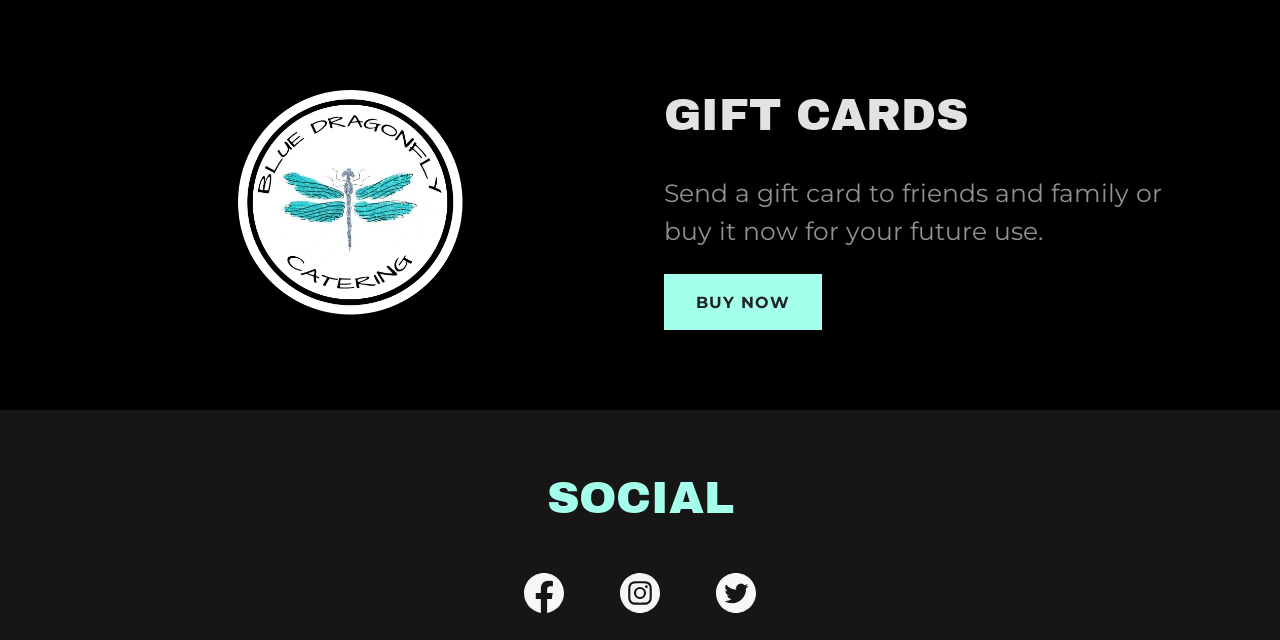Based on the image, give a detailed response to the question: What is the main purpose of the gift cards?

Based on the static text 'Send a gift card to friends and family or buy it now for your future use.' under the 'GIFT CARDS' heading, it can be inferred that the main purpose of the gift cards is to send them to friends and family or to buy them for future use.